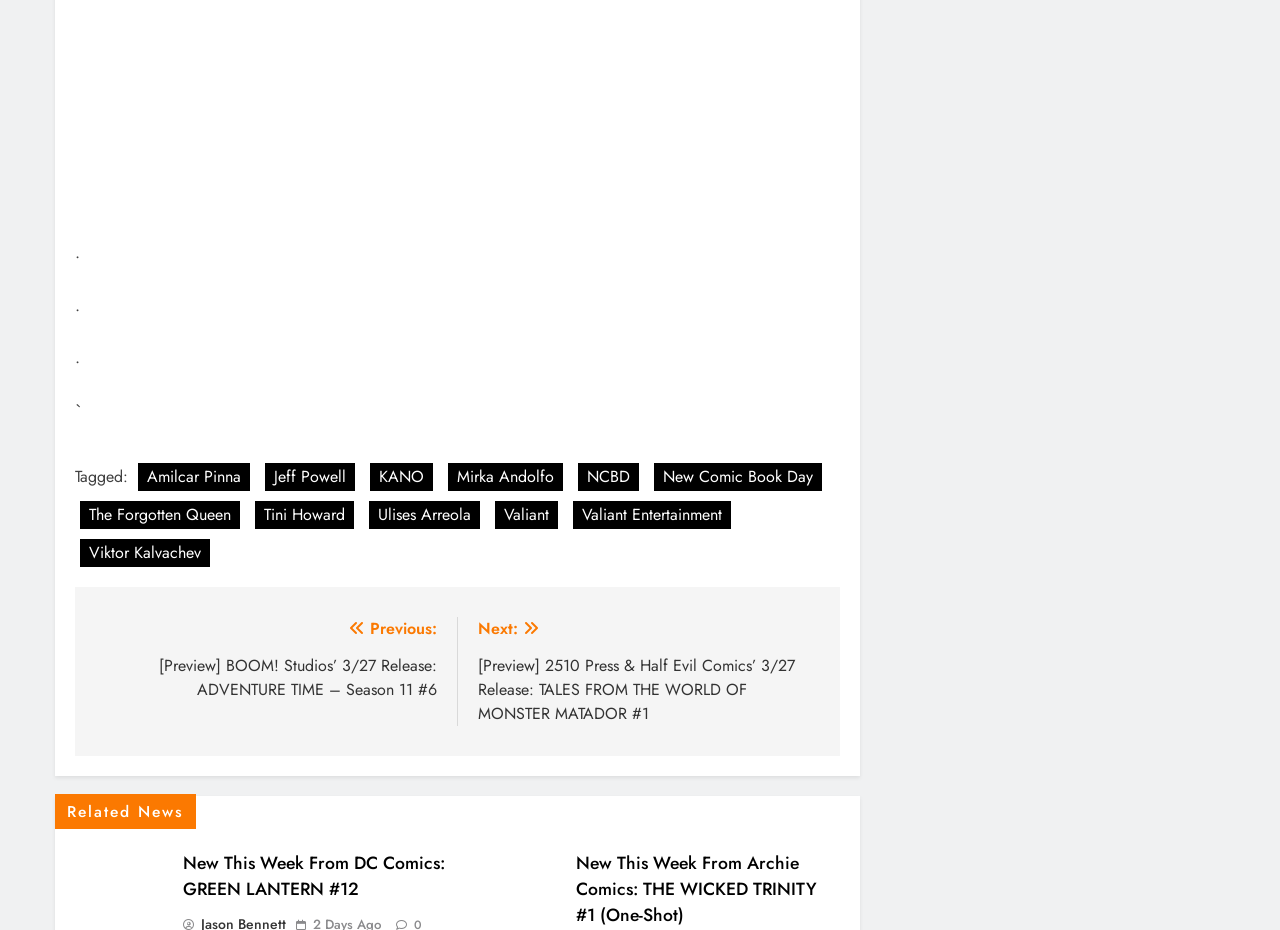What type of comics are being featured?
Deliver a detailed and extensive answer to the question.

The 'Related News' section mentions 'New This Week From DC Comics: GREEN LANTERN #12' and 'New This Week From Archie Comics: THE WICKED TRINITY #1 (One-Shot)', indicating that the webpage features news about DC Comics and Archie Comics.